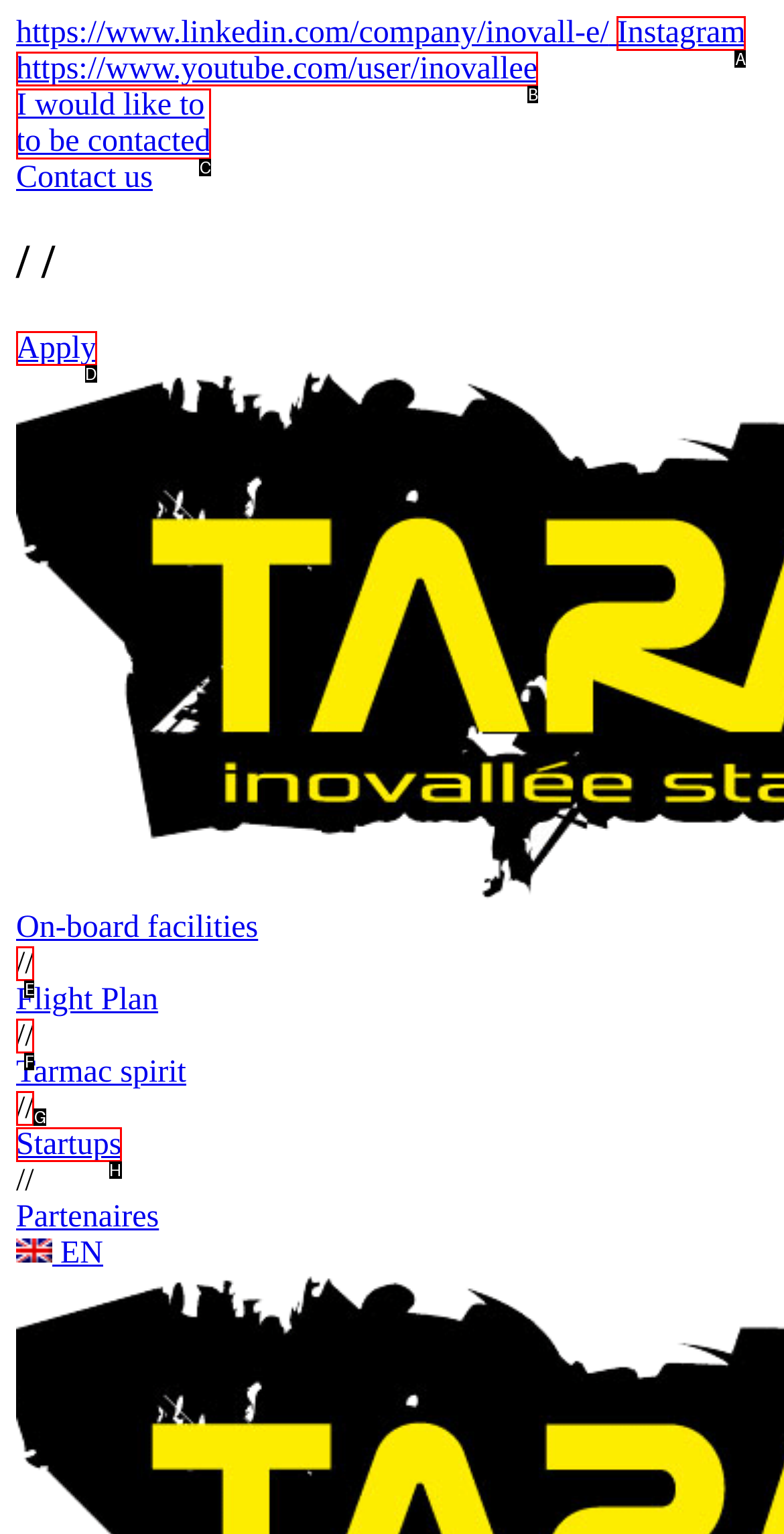Tell me which one HTML element I should click to complete this task: Watch YouTube videos Answer with the option's letter from the given choices directly.

B